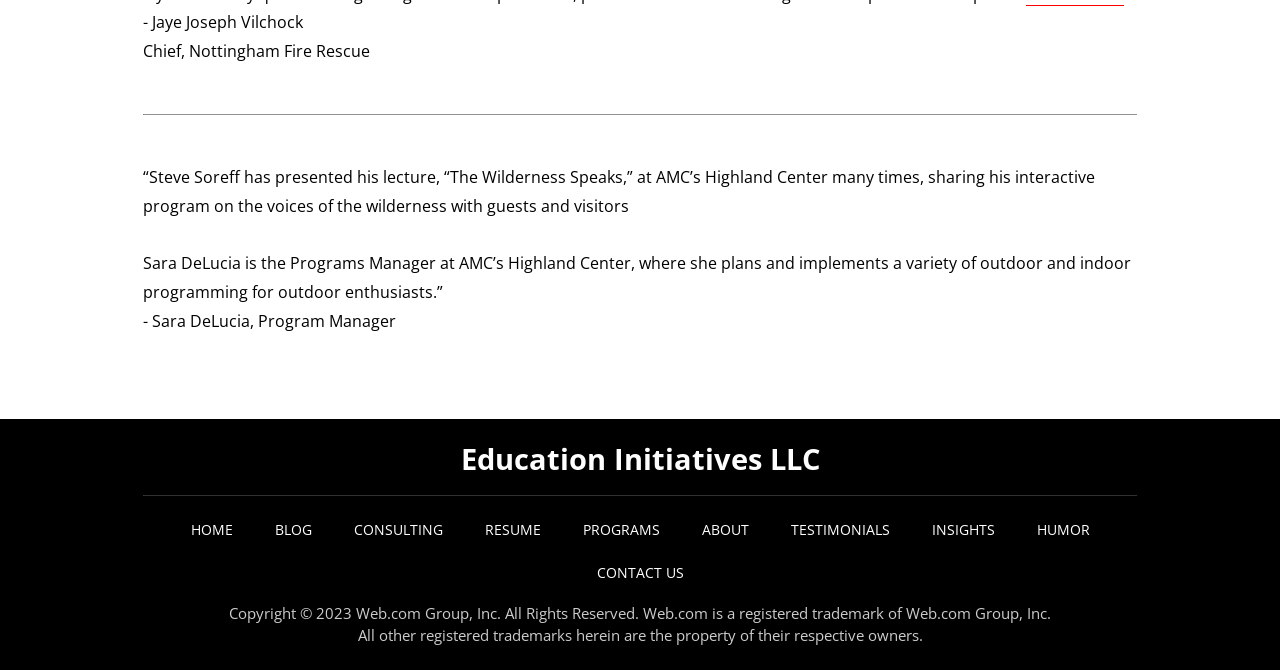Please examine the image and provide a detailed answer to the question: What is the year mentioned in the copyright notice?

I found the answer by looking at the StaticText element with the text 'Copyright © 2023 Web.com Group, Inc. All Rights Reserved.' which mentions the year 2023.